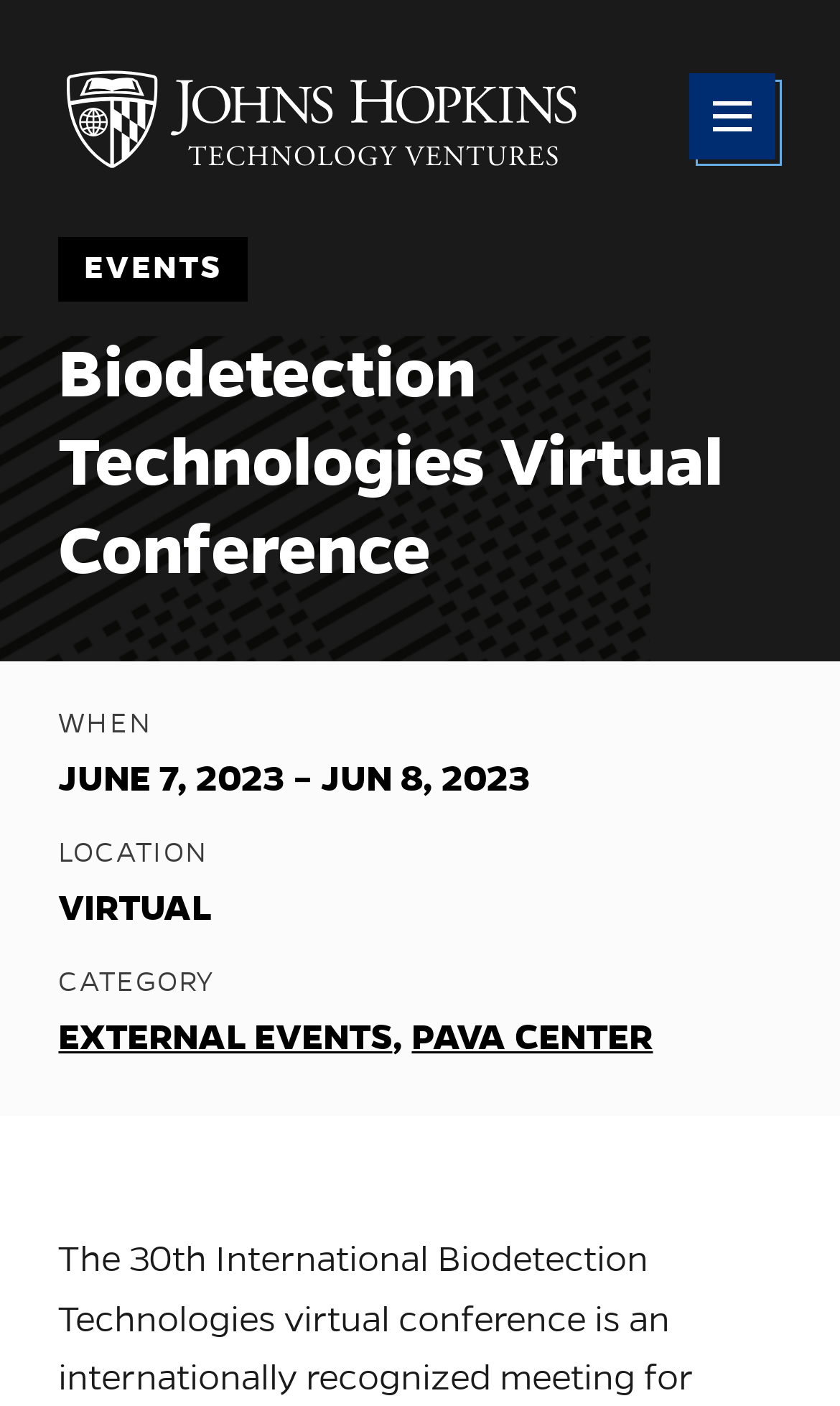What is the category of the event?
Look at the image and answer the question using a single word or phrase.

EXTERNAL EVENTS